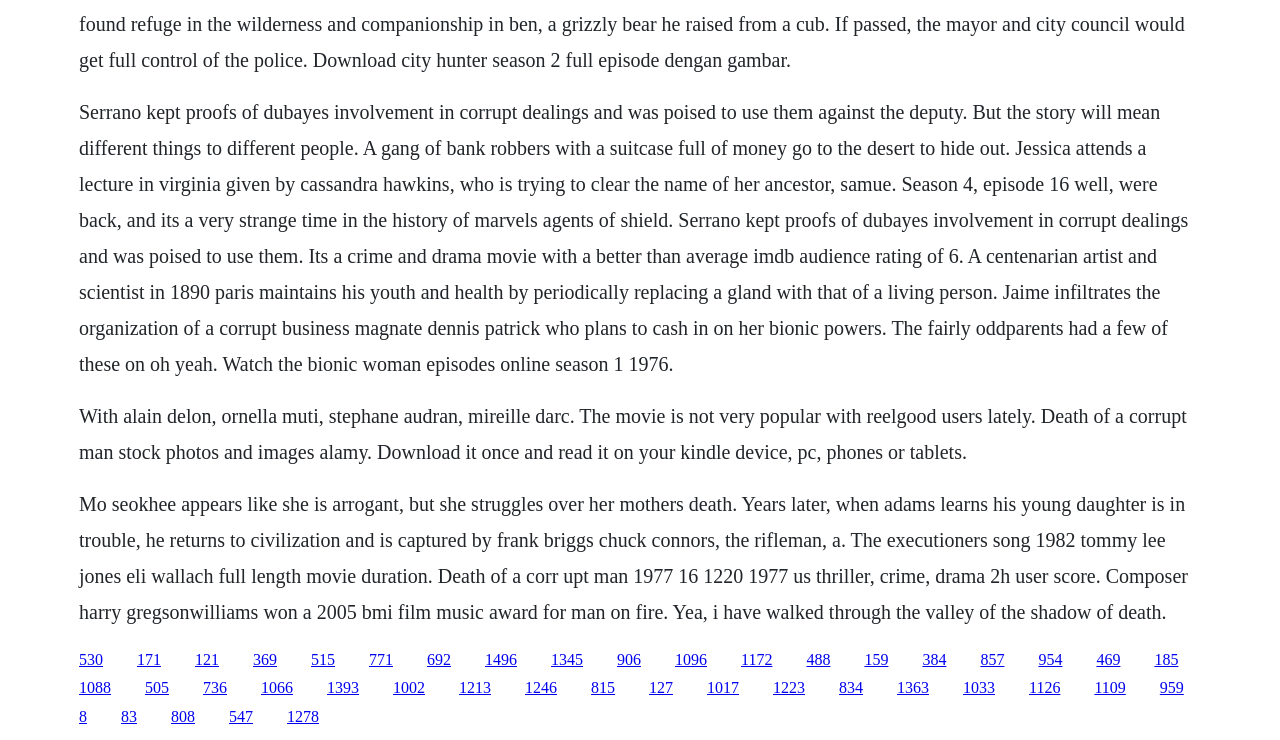Return the bounding box coordinates of the UI element that corresponds to this description: "1172". The coordinates must be given as four float numbers in the range of 0 and 1, [left, top, right, bottom].

[0.579, 0.879, 0.603, 0.902]